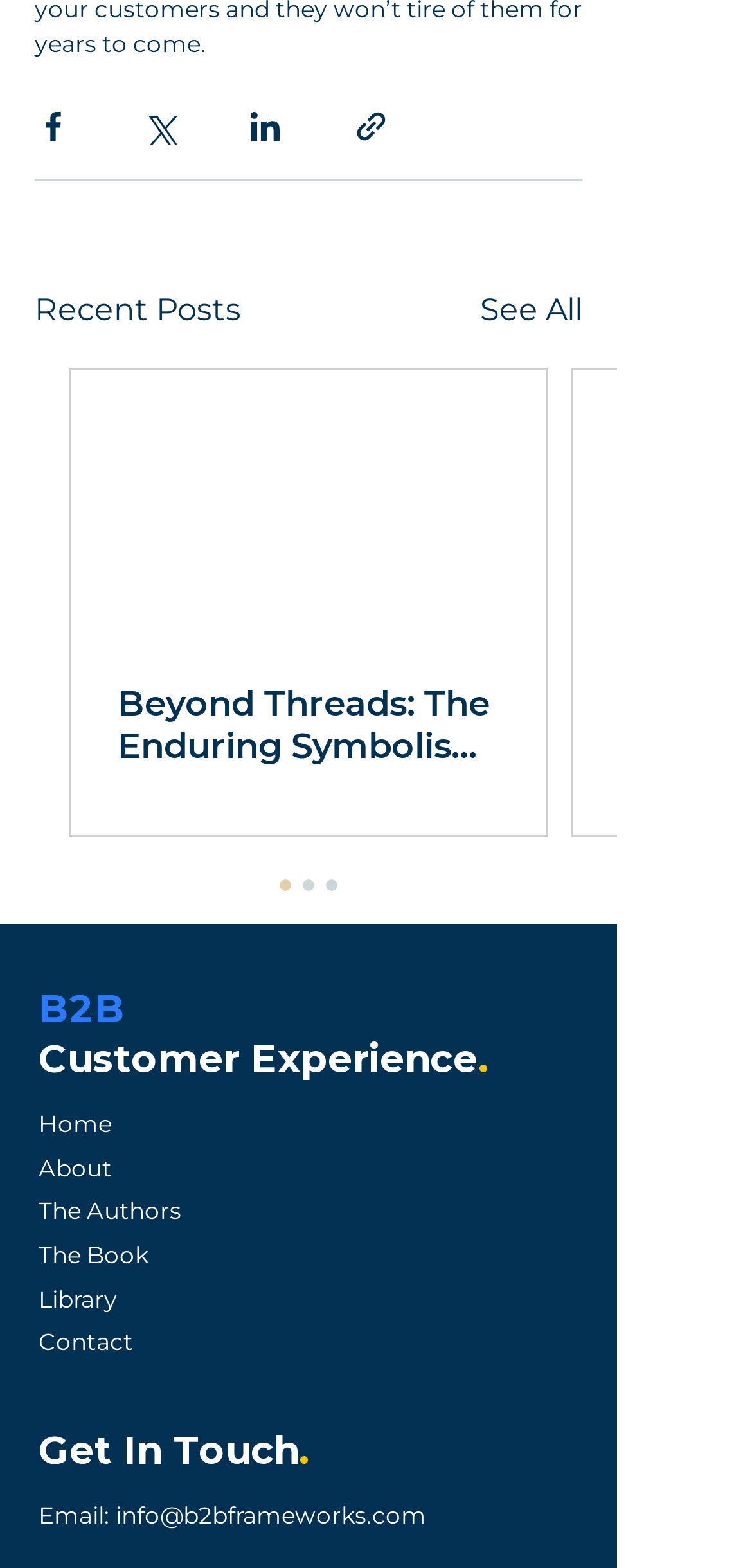Bounding box coordinates should be provided in the format (top-left x, top-left y, bottom-right x, bottom-right y) with all values between 0 and 1. Identify the bounding box for this UI element: The Authors

[0.051, 0.763, 0.241, 0.782]